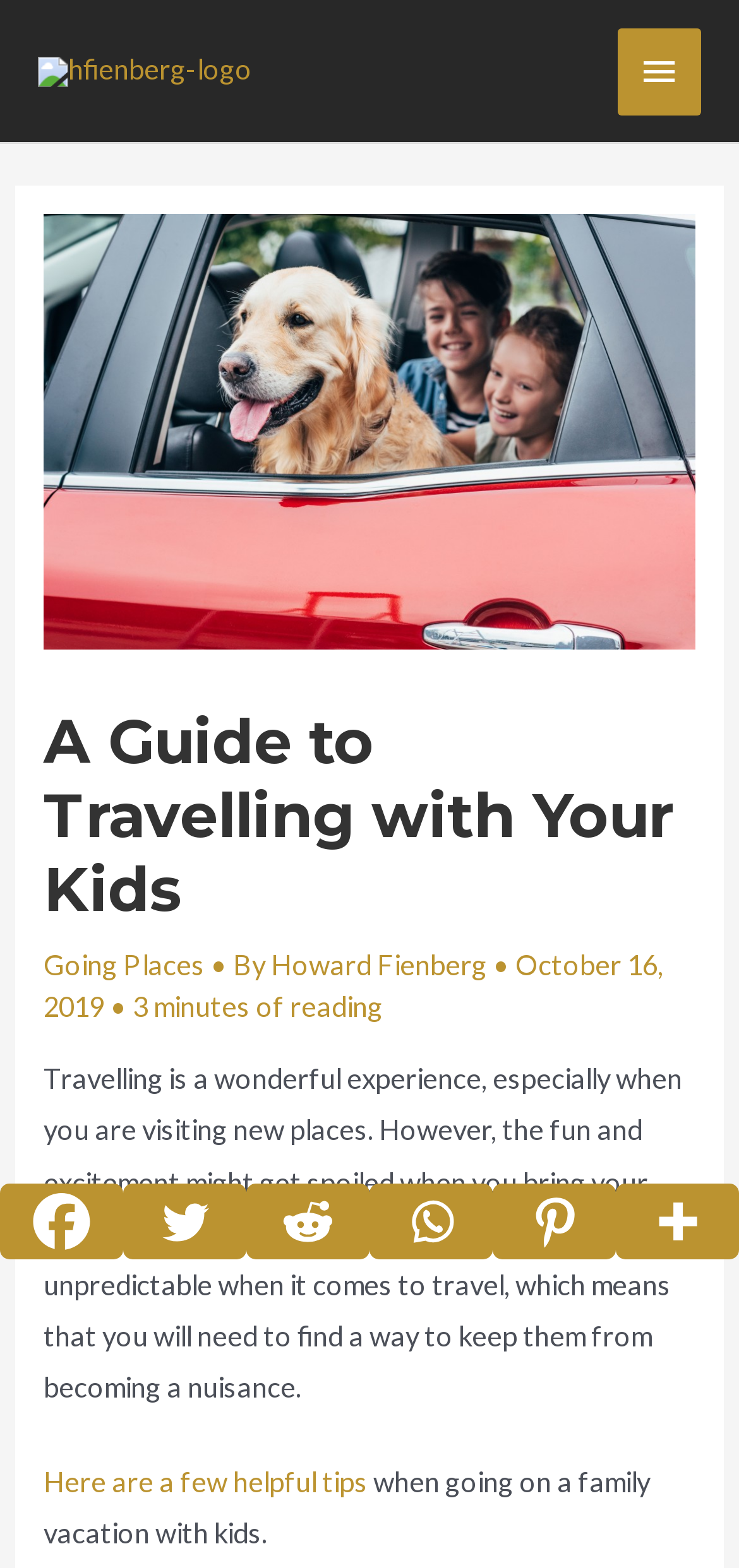Summarize the webpage with a detailed and informative caption.

This webpage is about a guide to traveling with kids for a happy family vacation. At the top left corner, there is a logo of "hfienberg" with a link to it. Next to the logo, there is a main menu button that expands to a primary menu when clicked. 

Below the logo and main menu button, there is a header section that takes up most of the width of the page. Within this section, there is a large image related to "travelling with kids" at the top, followed by a heading that reads "A Guide to Travelling with Your Kids". 

Under the heading, there are three links: "Going Places", "Howard Fienberg", and a date "October 16, 2019". There is also a text that reads "3 minutes of reading" and another text that reads "• By". 

Below these links and texts, there is a long paragraph of text that discusses the challenges of traveling with kids and the need to find ways to keep them from becoming a nuisance. 

Following the paragraph, there is a link that reads "Here are a few helpful tips" and a text that continues "when going on a family vacation with kids." 

At the bottom of the page, there are five social media links: Facebook, Twitter, Reddit, Whatsapp, and Pinterest, each with its own icon. The last link is "More" with an arrow icon.